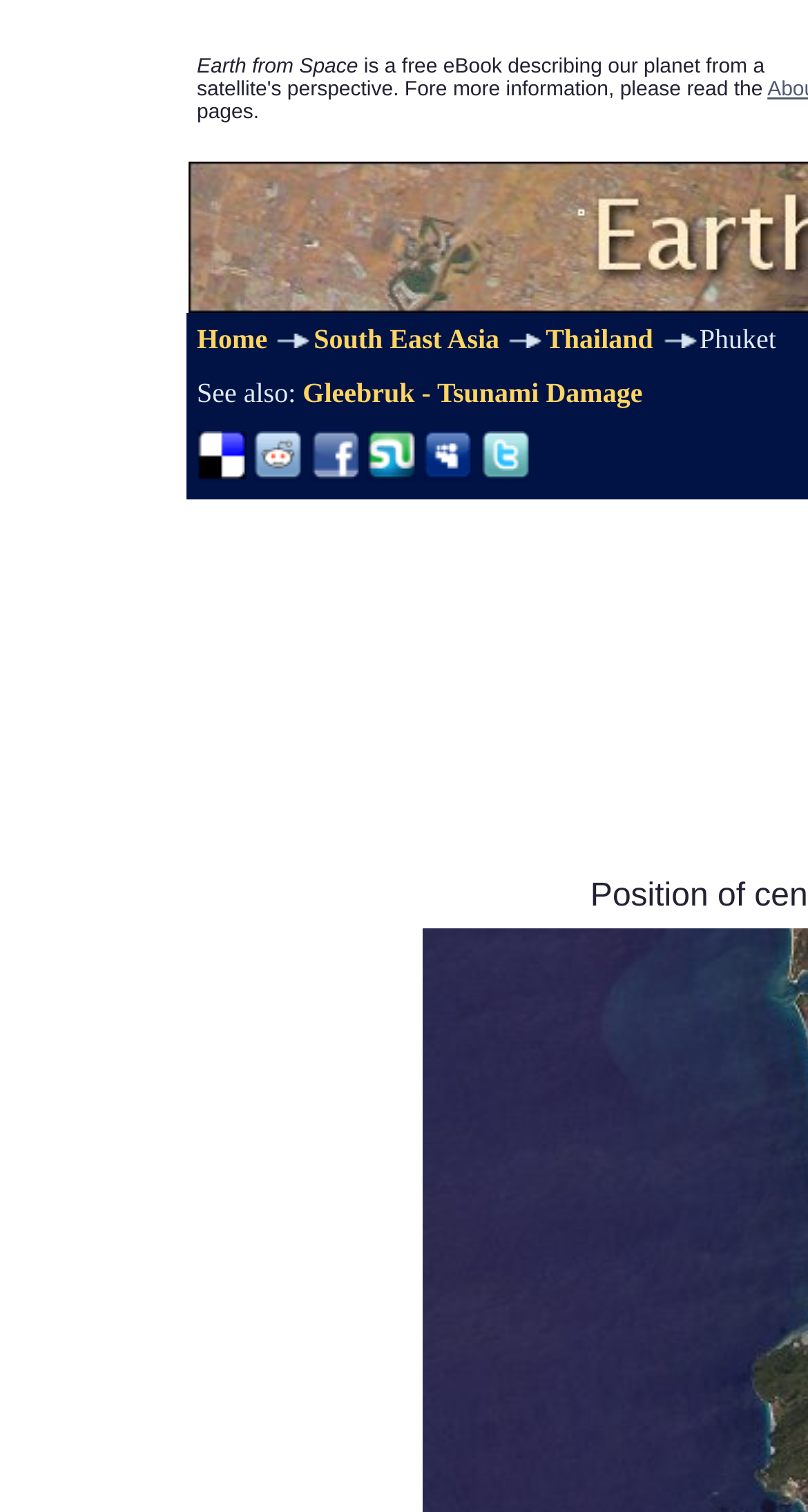Please answer the following question using a single word or phrase: 
How many images are there in the top navigation?

3